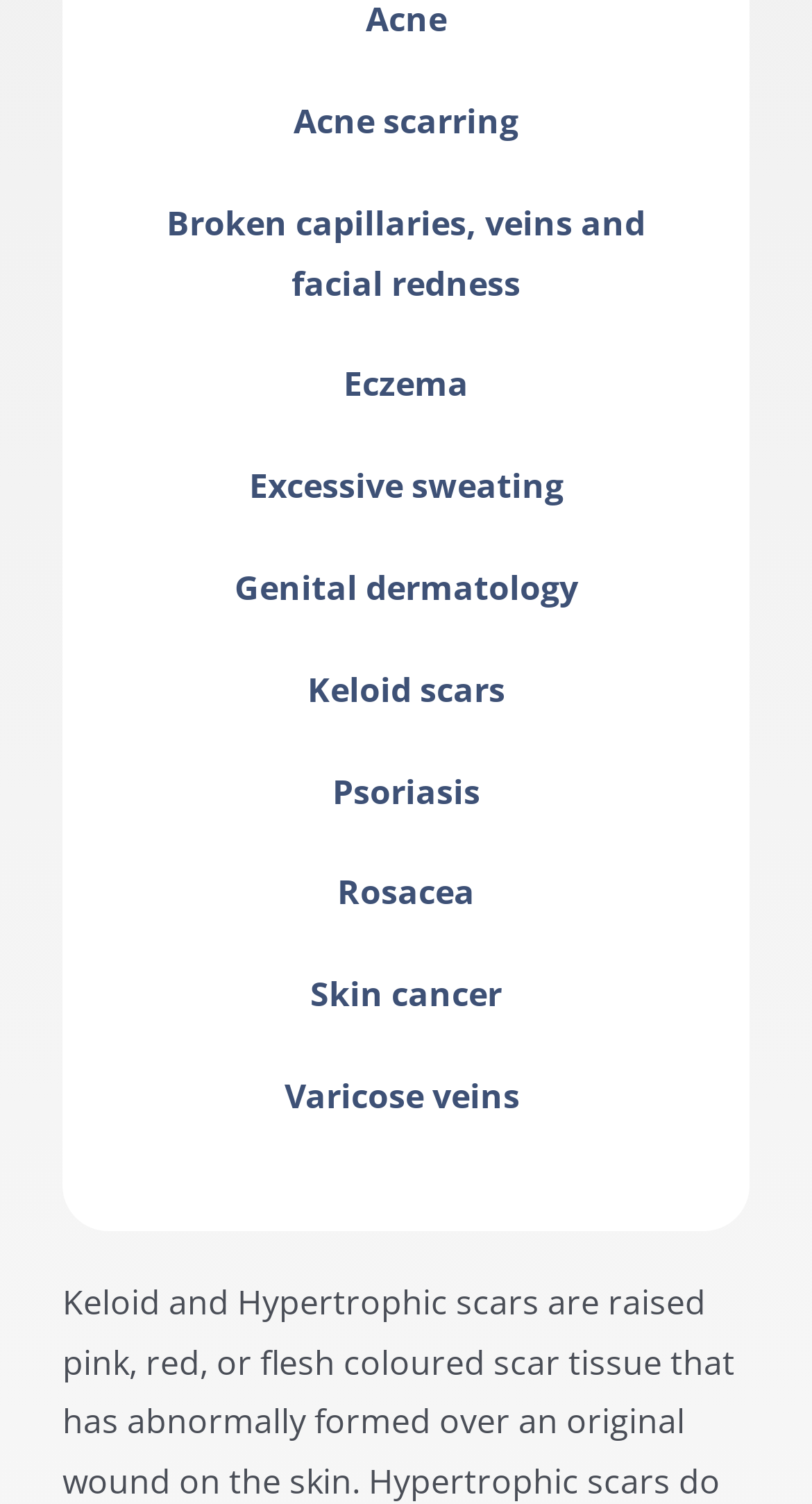Identify the bounding box coordinates of the clickable region necessary to fulfill the following instruction: "Read about skin cancer". The bounding box coordinates should be four float numbers between 0 and 1, i.e., [left, top, right, bottom].

[0.382, 0.646, 0.618, 0.676]